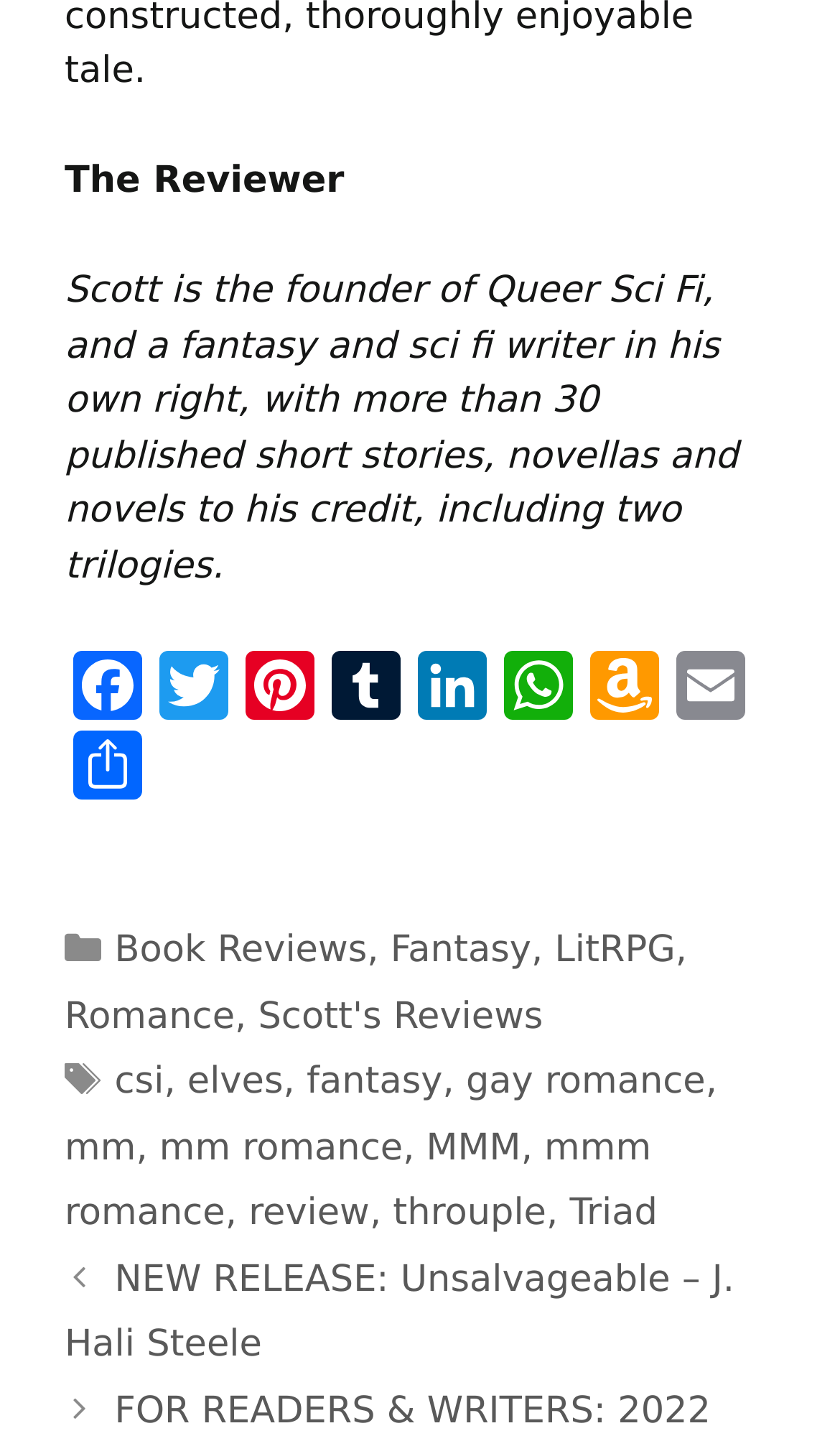What social media platforms are linked on the webpage?
Look at the image and answer with only one word or phrase.

Facebook, Twitter, Pinterest, Tumblr, LinkedIn, WhatsApp